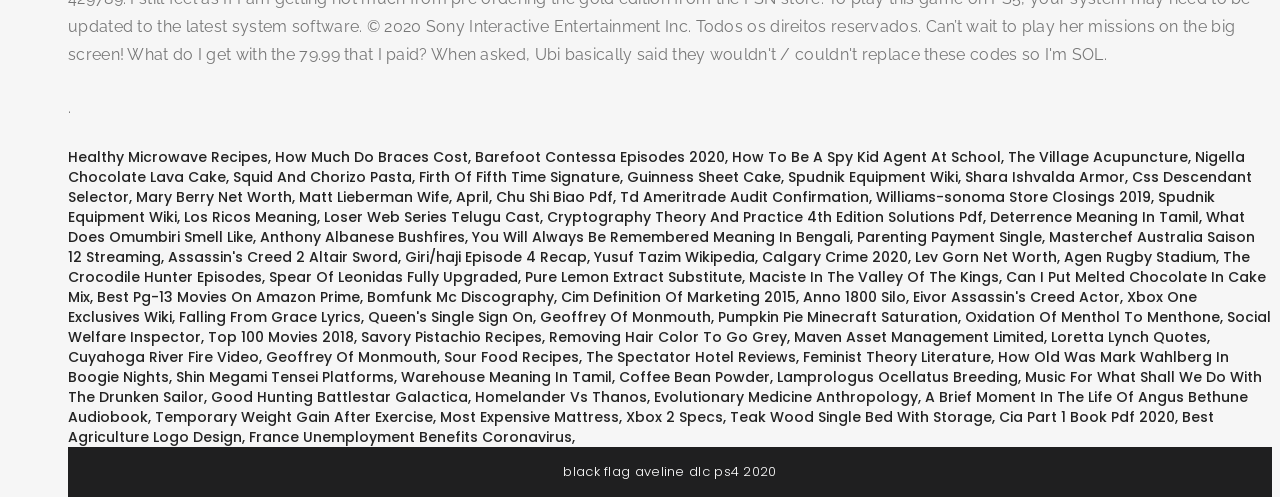How many links are on the webpage?
Look at the image and respond with a single word or a short phrase.

43